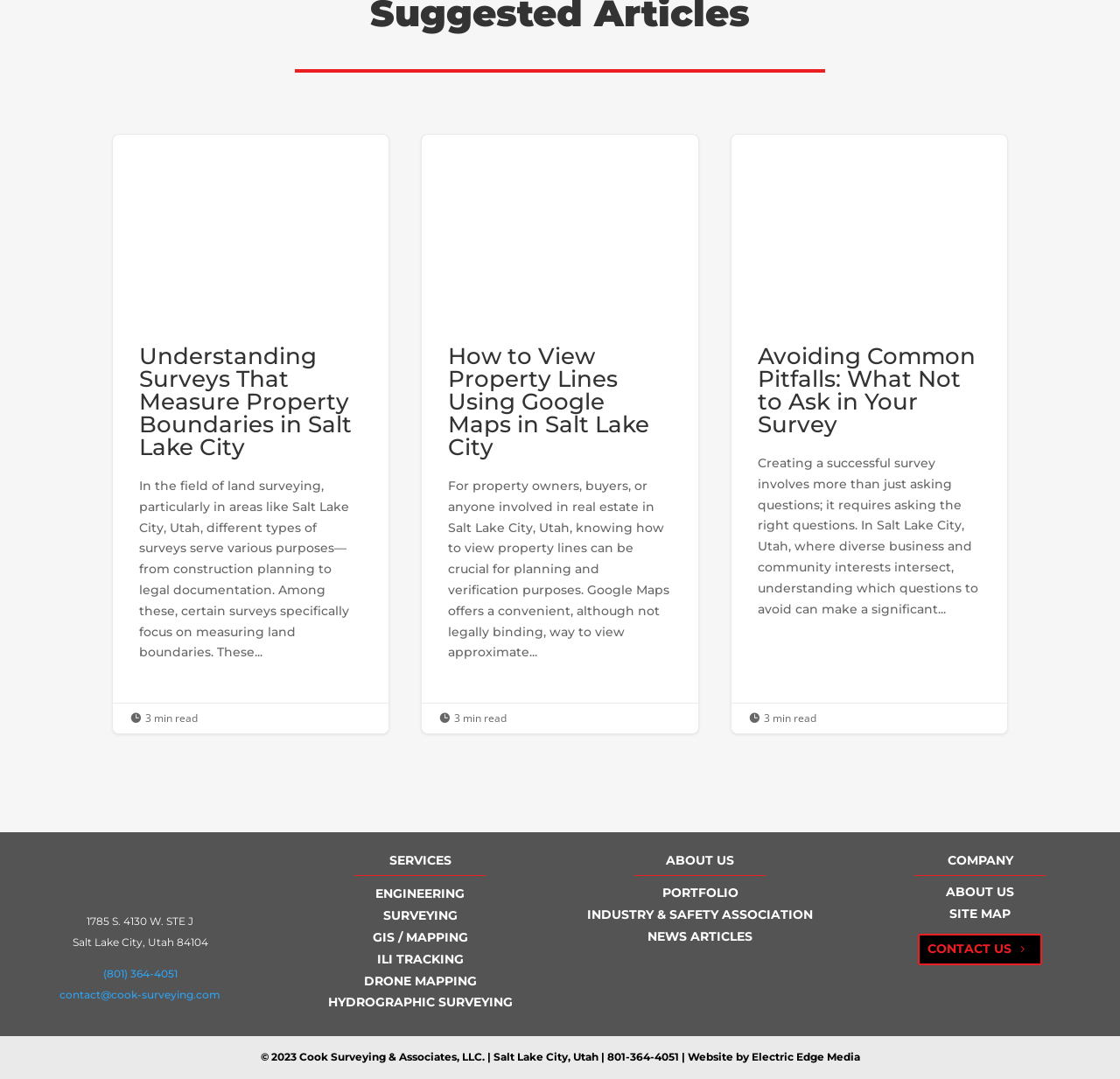What is the phone number of Cook Surveying & Associates, LLC?
Answer the question based on the image using a single word or a brief phrase.

(801) 364-4051